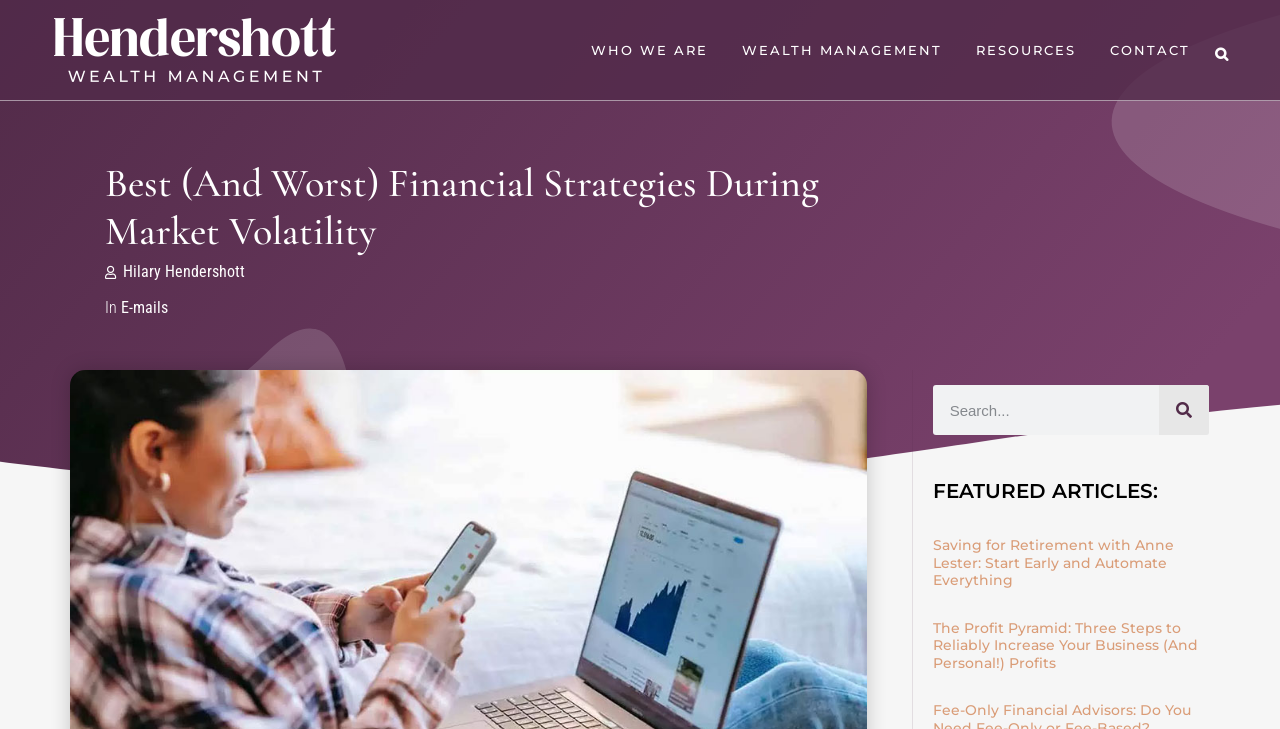Generate a comprehensive description of the webpage.

This webpage appears to be a financial services website, with a focus on wealth management and market volatility. At the top left corner, there are five identical logo images. Below the logos, there is a navigation menu with links to "WHO WE ARE", "WEALTH MANAGEMENT", "RESOURCES", and "CONTACT". 

The main content of the webpage is divided into two sections. On the left side, there is a heading that reads "Best (And Worst) Financial Strategies During Market Volatility", followed by a link to an author, Hilary Hendershott, and some text that mentions emails. 

On the right side, there is a search bar with a search button. Below the search bar, there is a heading that reads "FEATURED ARTICLES:", followed by two article summaries. The first article is titled "Saving for Retirement with Anne Lester: Start Early and Automate Everything", and the second article is titled "The Profit Pyramid: Three Steps to Reliably Increase Your Business (And Personal!) Profits". Each article summary has a link to the full article.